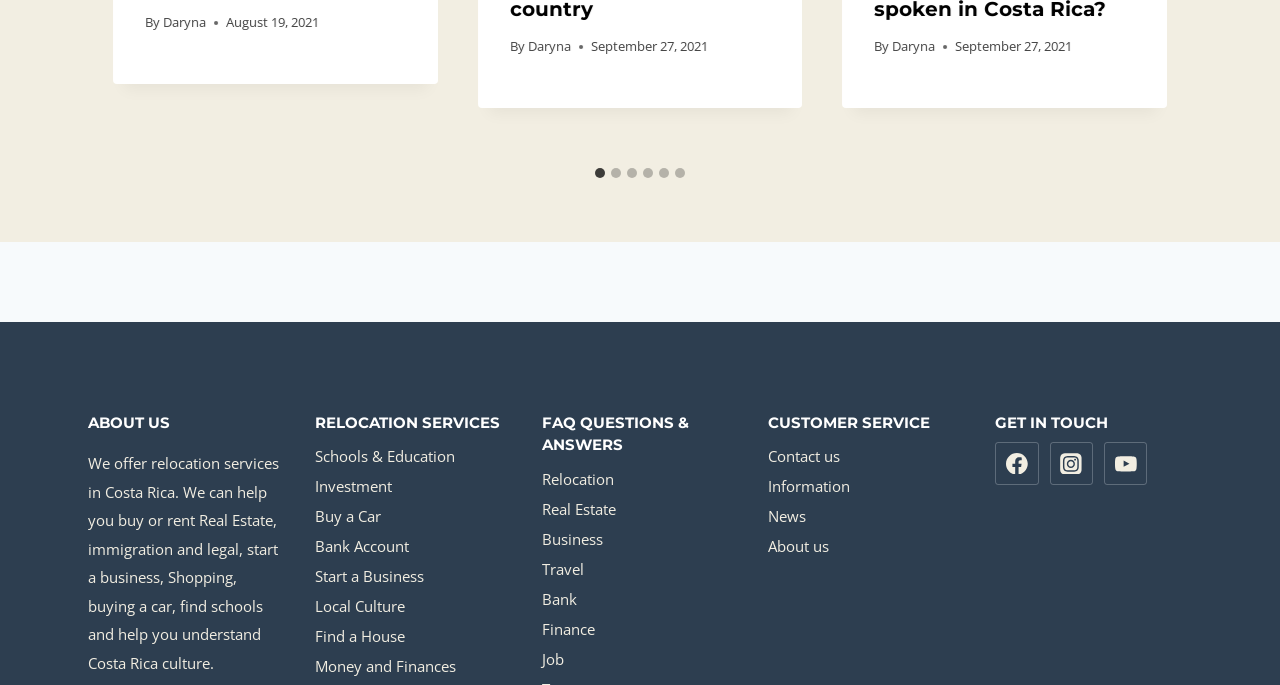How many social media links are available?
Look at the image and answer with only one word or phrase.

3